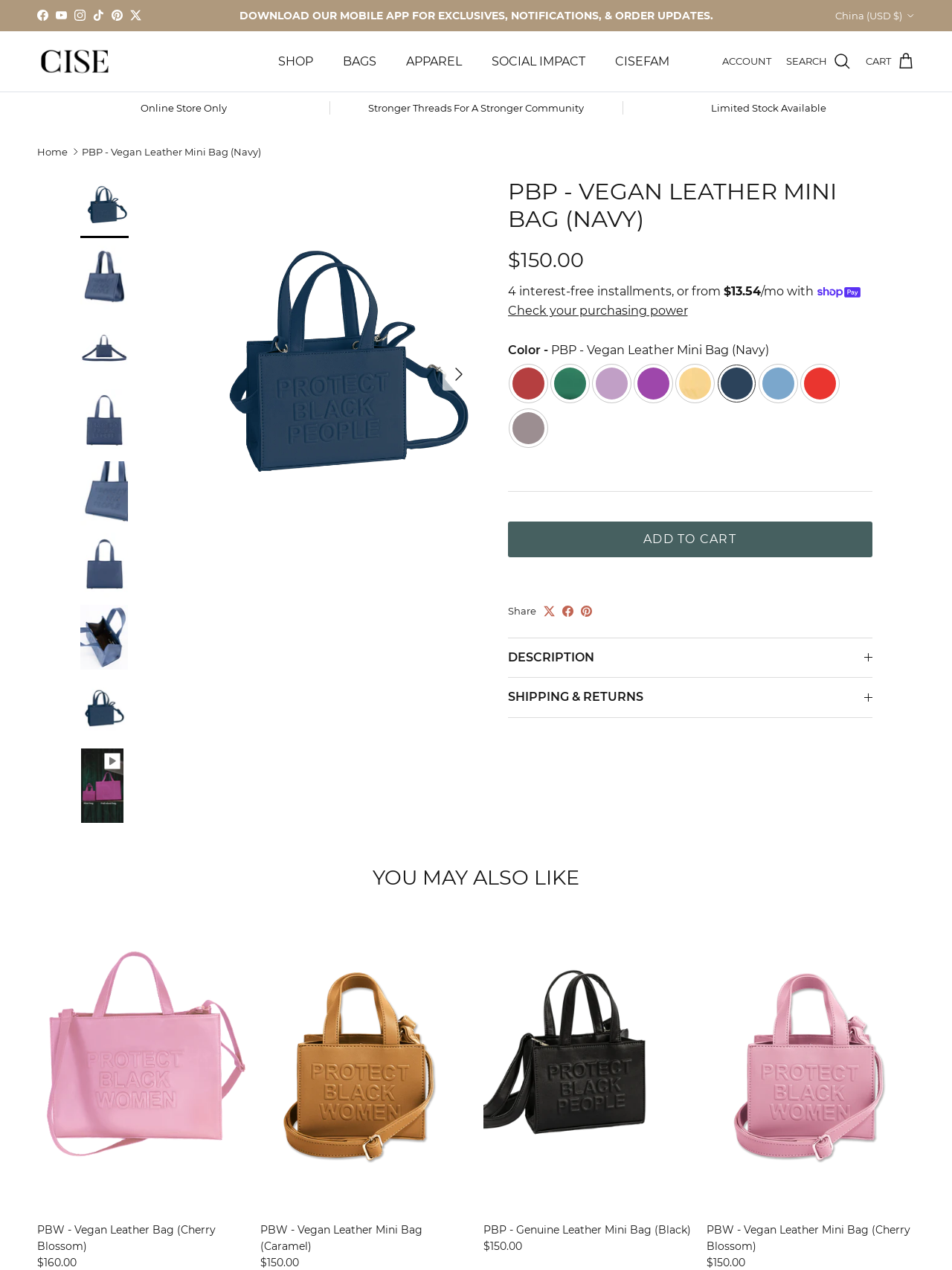Explain the webpage in detail, including its primary components.

This webpage is an e-commerce product page for the PBP Vegan Leather Mini Bag in Navy. At the top, there are social media links to Facebook, YouTube, Instagram, TikTok, Pinterest, and Twitter, followed by a link to download the mobile app. Below that, there are navigation links to the primary menu, including SHOP, BAGS, APPAREL, SOCIAL IMPACT, and CISEFAM.

On the left side, there is a carousel with nine slides, each featuring an image of the product from a different angle. Below the carousel, there are links to view the product in different colors, including Burgundy, Green, Lilac, Magenta, Marigold, Navy, Powder Blue, Red, and Smoke.

In the center of the page, there is a large image of the product, accompanied by a heading that reads "PBP - VEGAN LEATHER MINI BAG (NAVY)". Below the image, there is a price of $150.00, with an option to pay in four interest-free installments of $13.54 per month using Shop Pay. There is also a button to check purchasing power.

Further down, there is a section to select the color of the product, with a dropdown menu featuring the same color options as before. Below that, there is a separator line, followed by an "ADD TO CART" button. Finally, there is a "Share" section with links to share the product on Twitter, Facebook, and Pinterest.